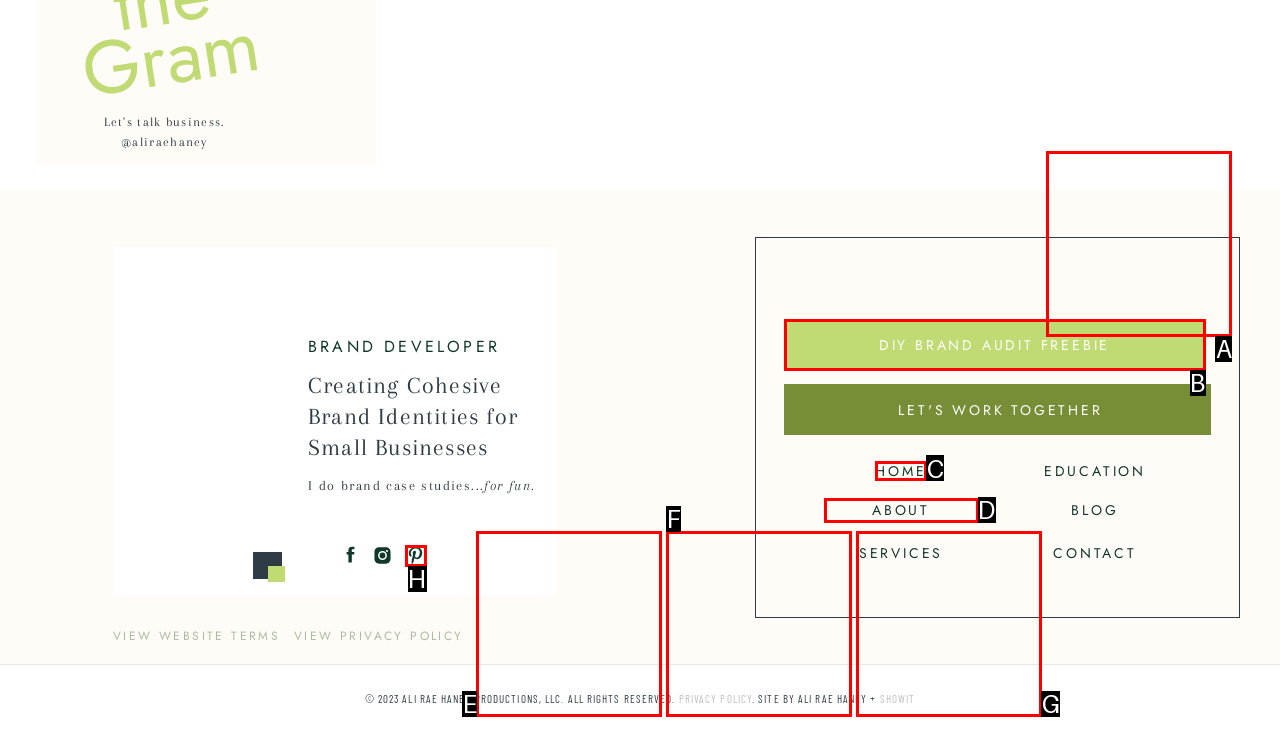From the given options, choose the one to complete the task: Visit the 'HOME' page
Indicate the letter of the correct option.

C